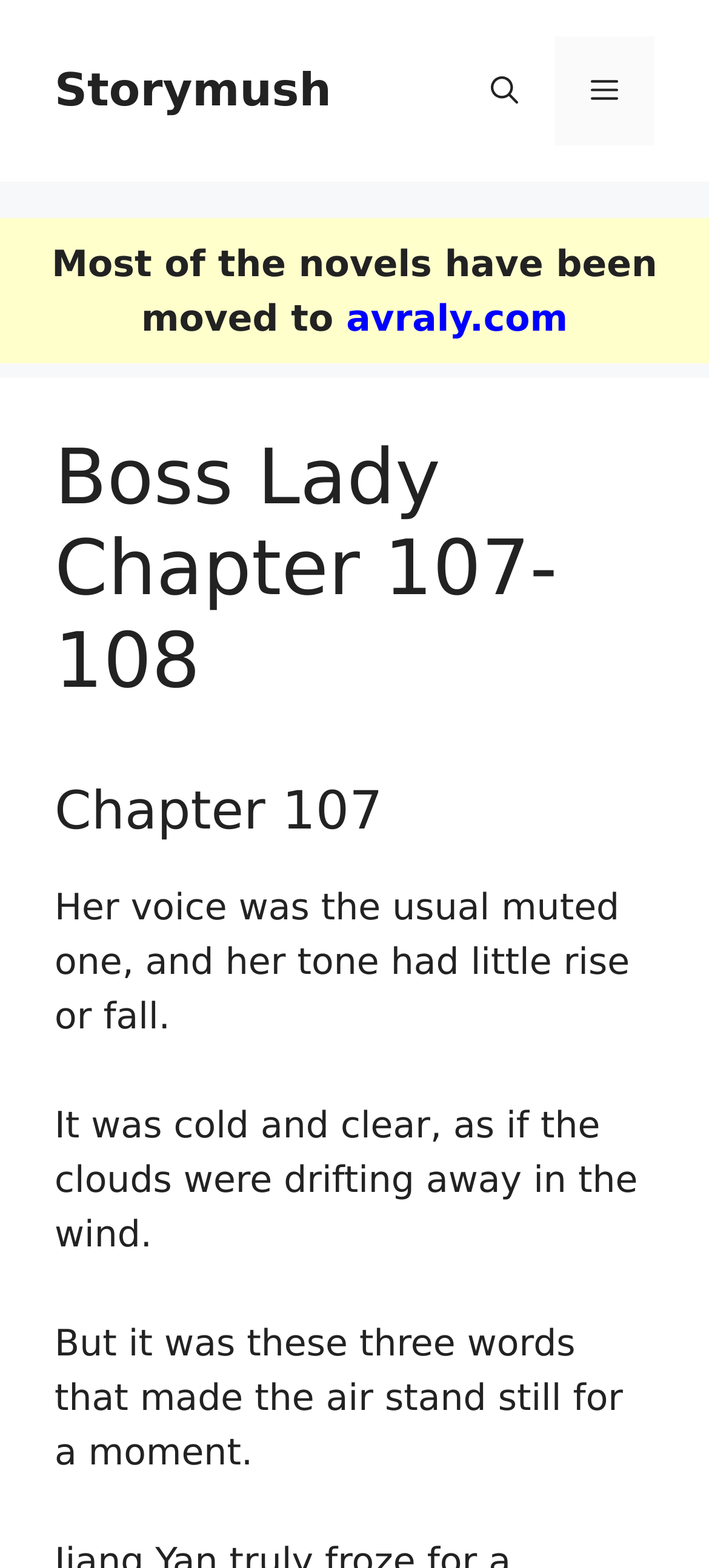What is the URL of the website that most novels have been moved to?
Respond with a short answer, either a single word or a phrase, based on the image.

avraly.com